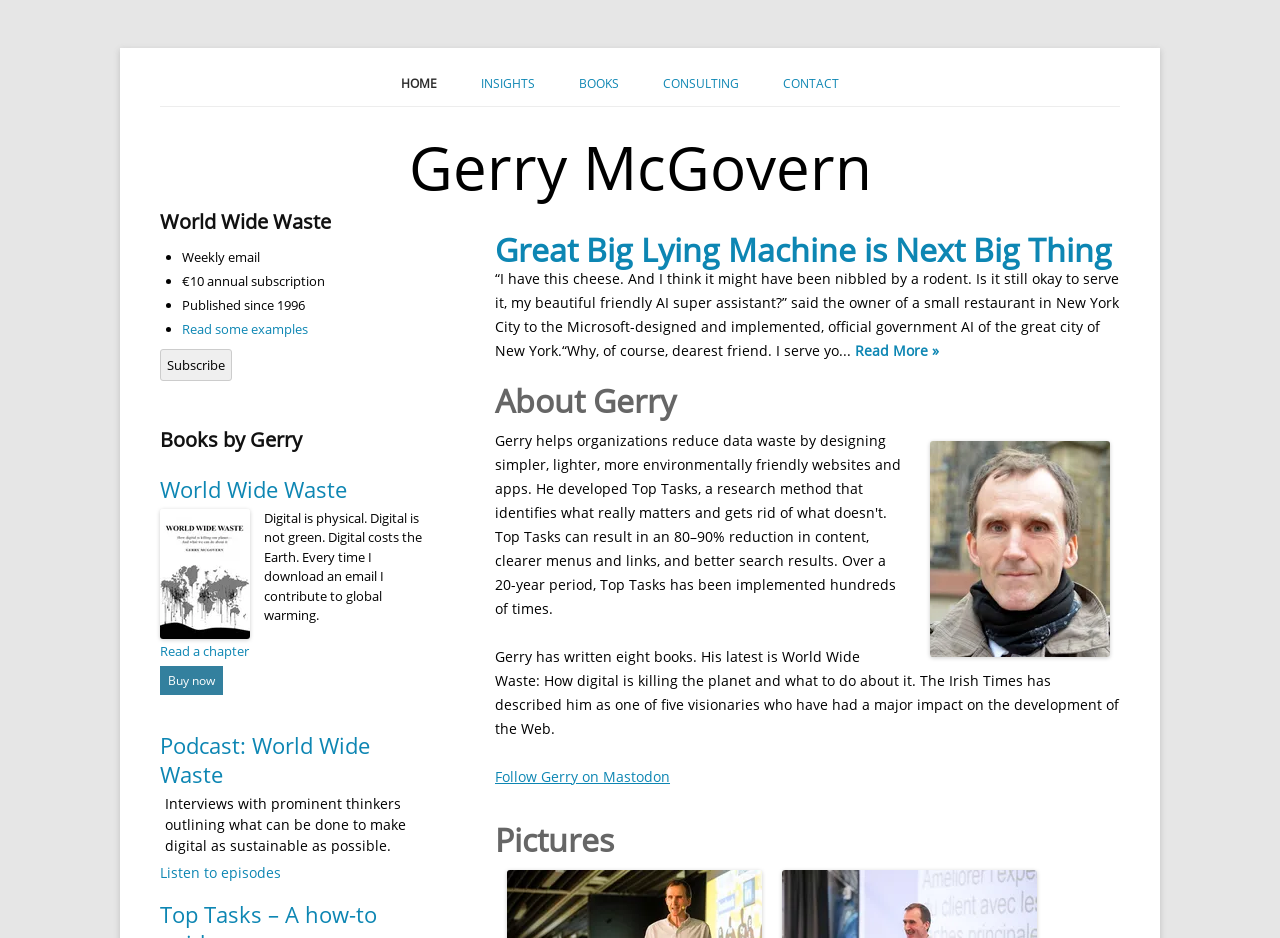Show me the bounding box coordinates of the clickable region to achieve the task as per the instruction: "Read more about Gerry".

[0.668, 0.366, 0.734, 0.383]